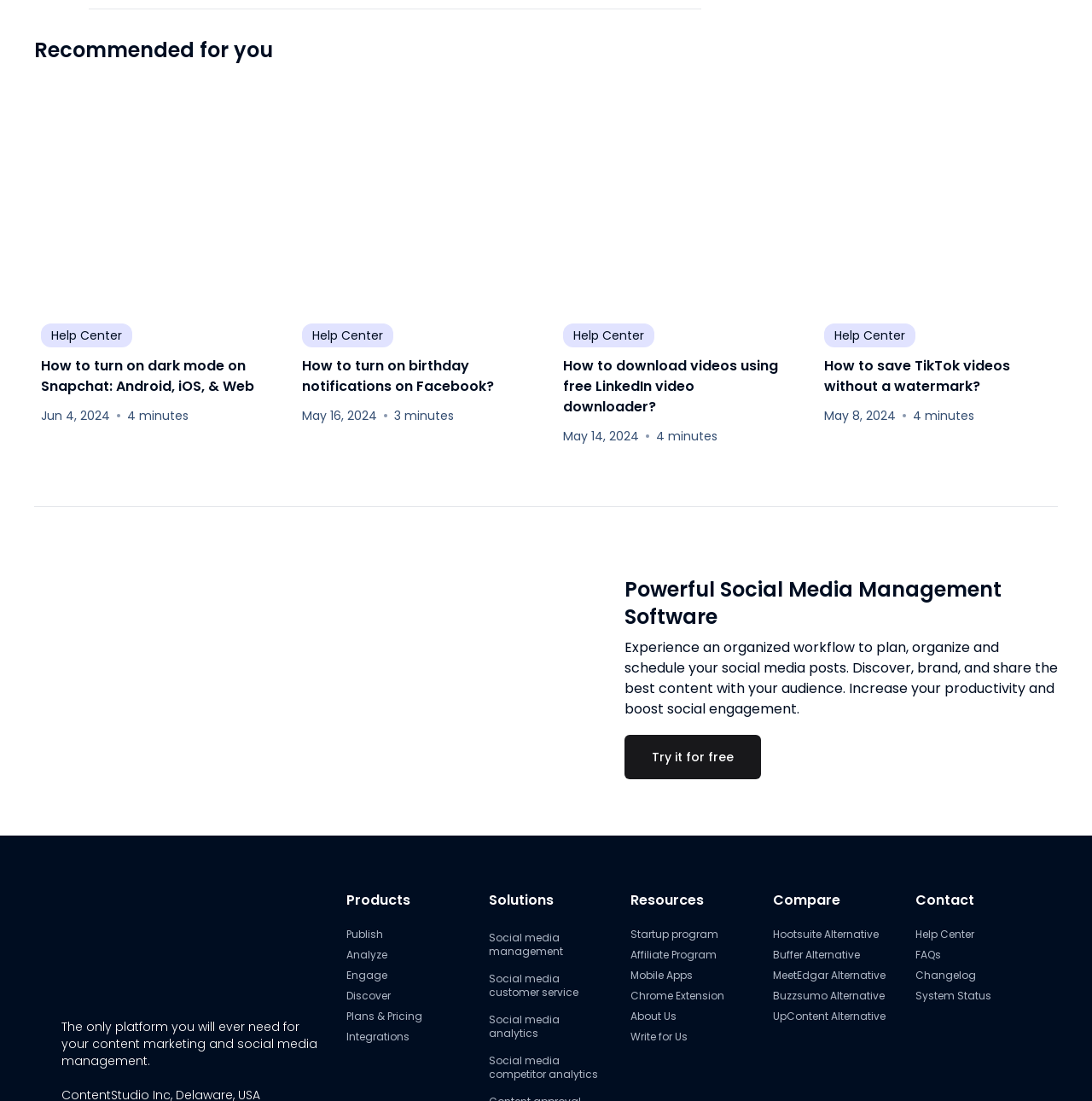Specify the bounding box coordinates of the region I need to click to perform the following instruction: "Explore 'Social media management'". The coordinates must be four float numbers in the range of 0 to 1, i.e., [left, top, right, bottom].

[0.447, 0.845, 0.515, 0.87]